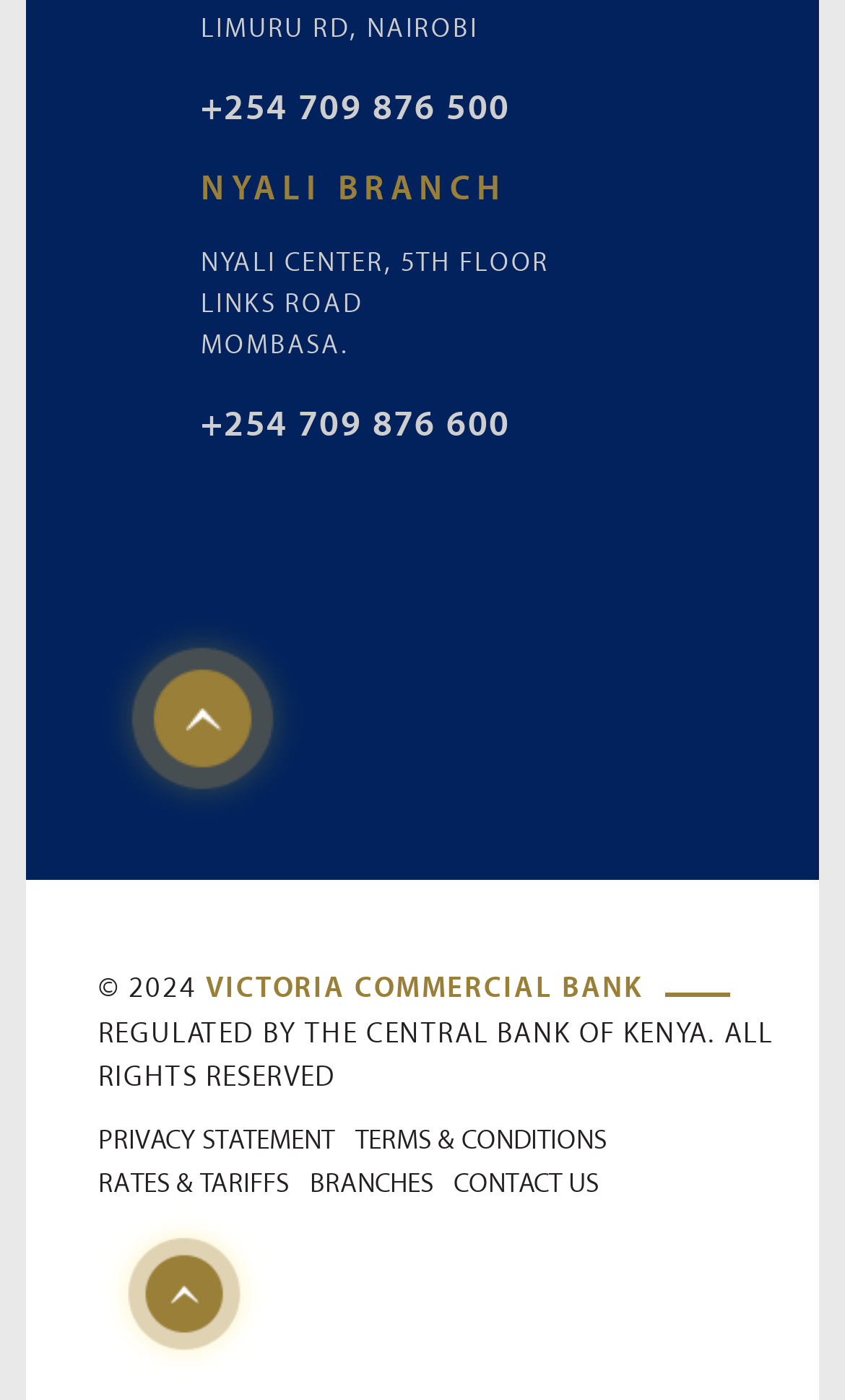Extract the bounding box coordinates of the UI element described: "Branches". Provide the coordinates in the format [left, top, right, bottom] with values ranging from 0 to 1.

[0.366, 0.834, 0.512, 0.857]